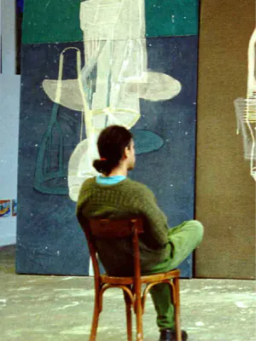Utilize the information from the image to answer the question in detail:
What is the setting of the scene likely to be?

The caption suggests that the setting of the scene is likely to be a studio or exhibition space, given the presence of the artwork in the background and the overall atmosphere of the image, which implies a space dedicated to artistic creation or display.